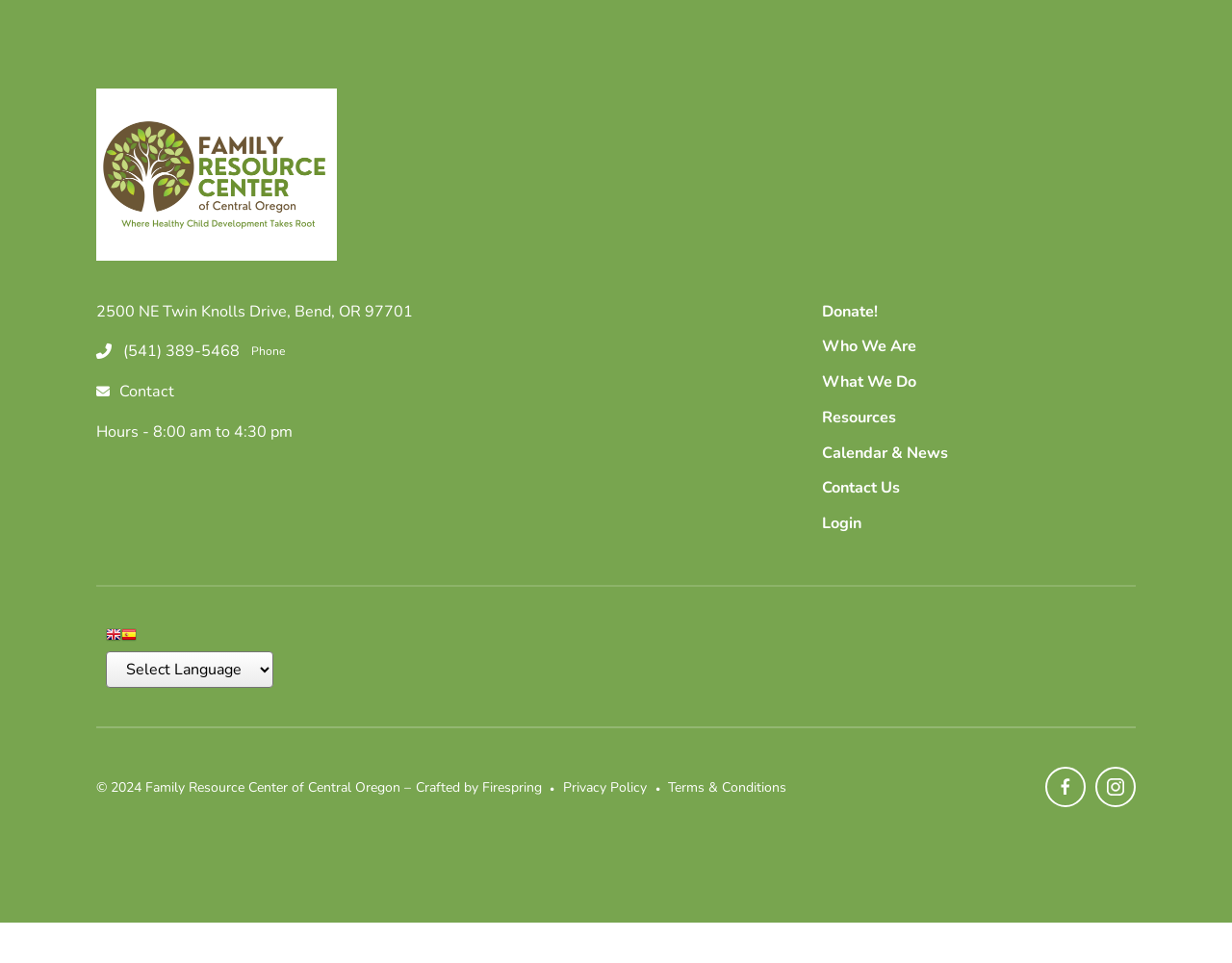Can you look at the image and give a comprehensive answer to the question:
What is the address of the Family Resource Center?

I found the address by looking at the static text element with the bounding box coordinates [0.078, 0.312, 0.335, 0.334], which contains the address information.